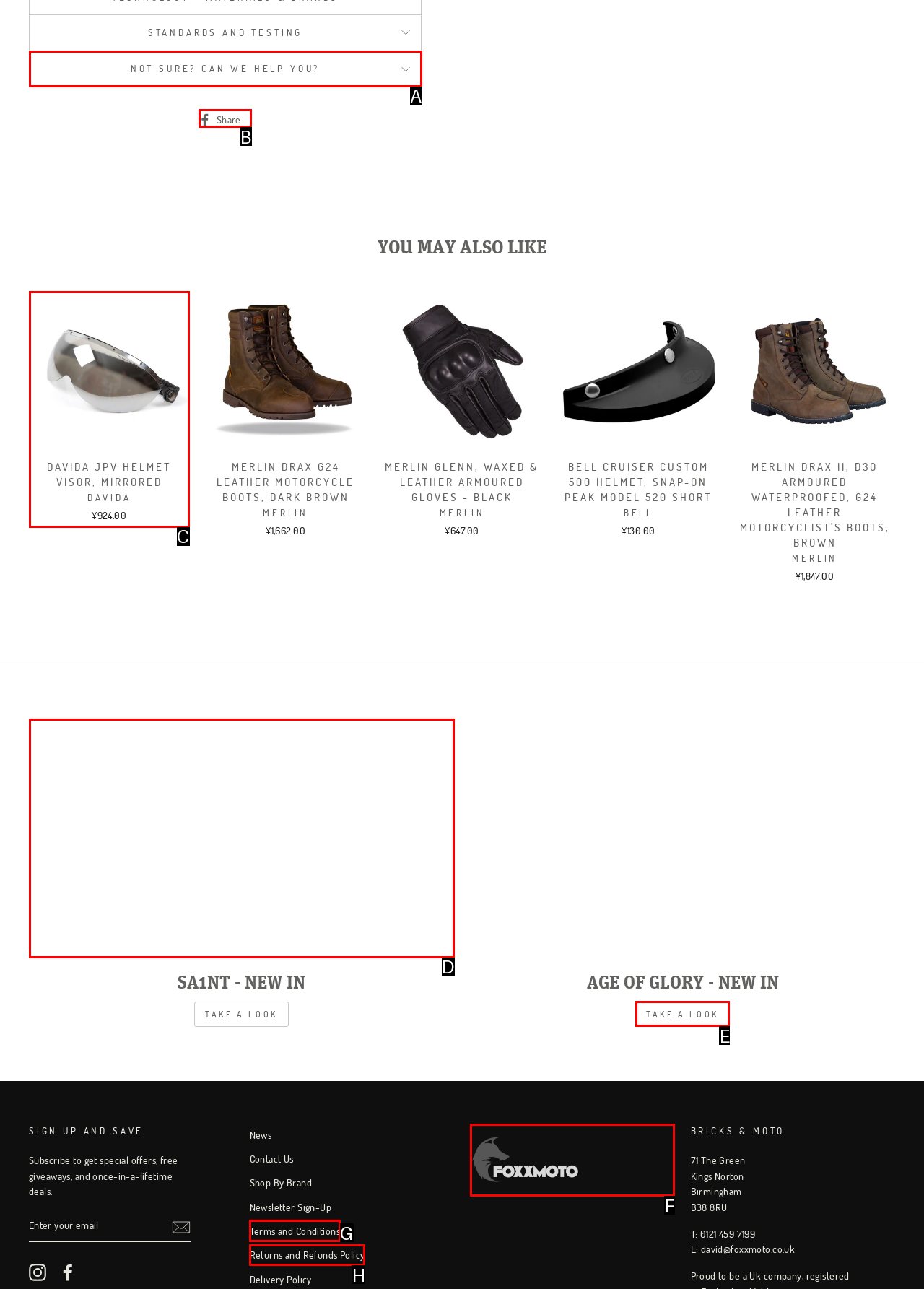Decide which UI element to click to accomplish the task: Share on Facebook
Respond with the corresponding option letter.

B